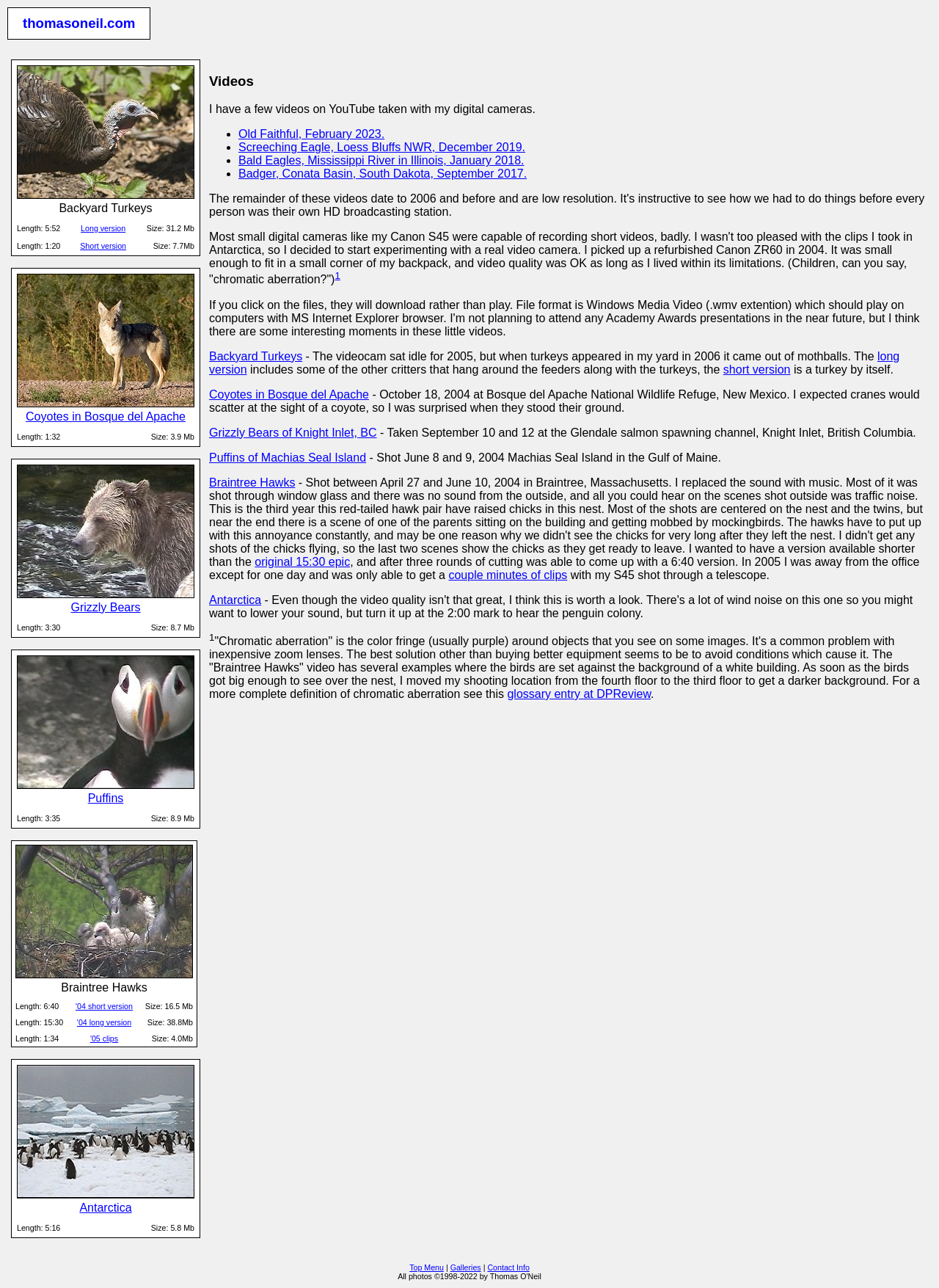Given the element description Old Faithful, February 2023., specify the bounding box coordinates of the corresponding UI element in the format (top-left x, top-left y, bottom-right x, bottom-right y). All values must be between 0 and 1.

[0.254, 0.099, 0.41, 0.109]